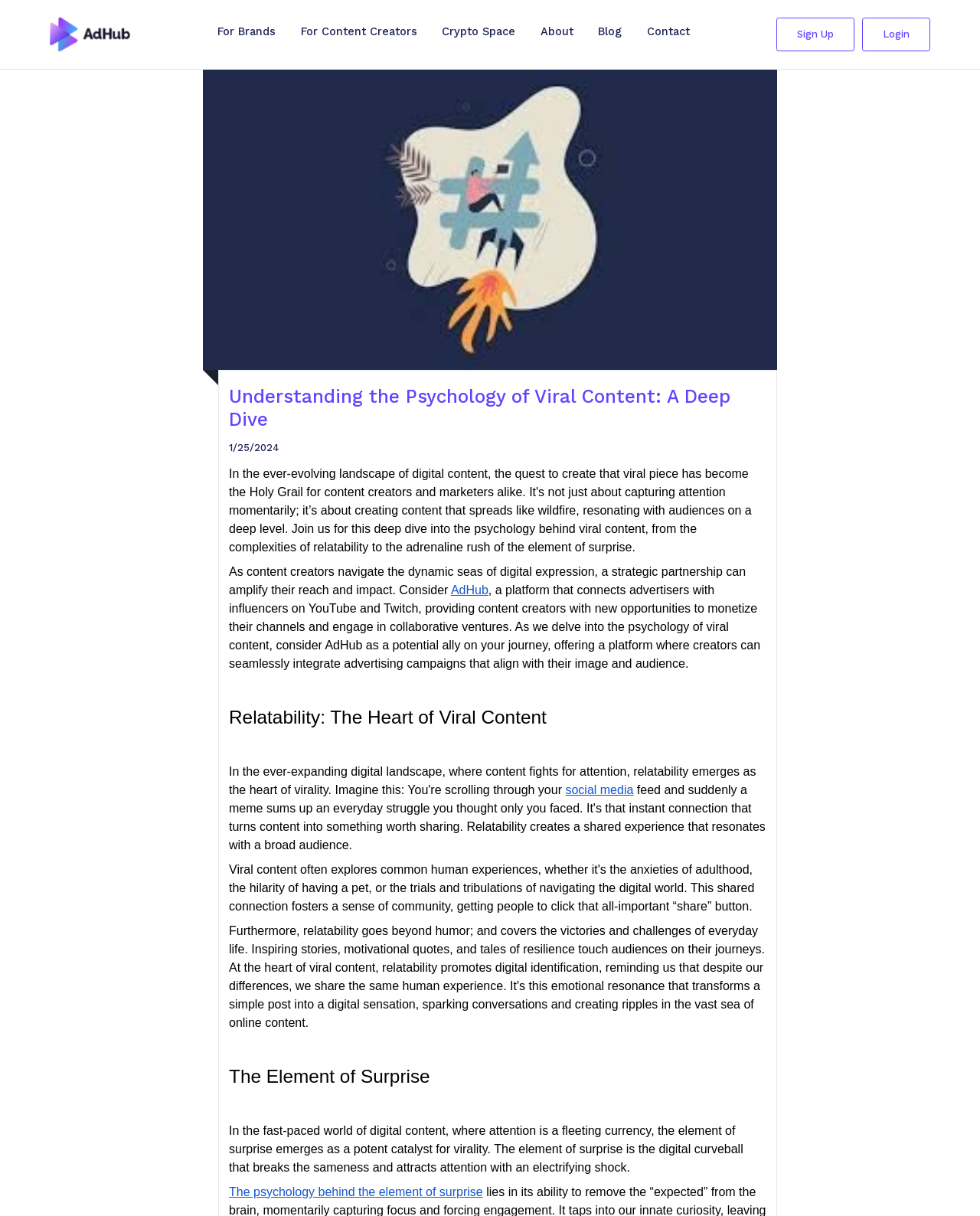Identify the bounding box for the UI element that is described as follows: "Blog".

[0.61, 0.019, 0.635, 0.038]